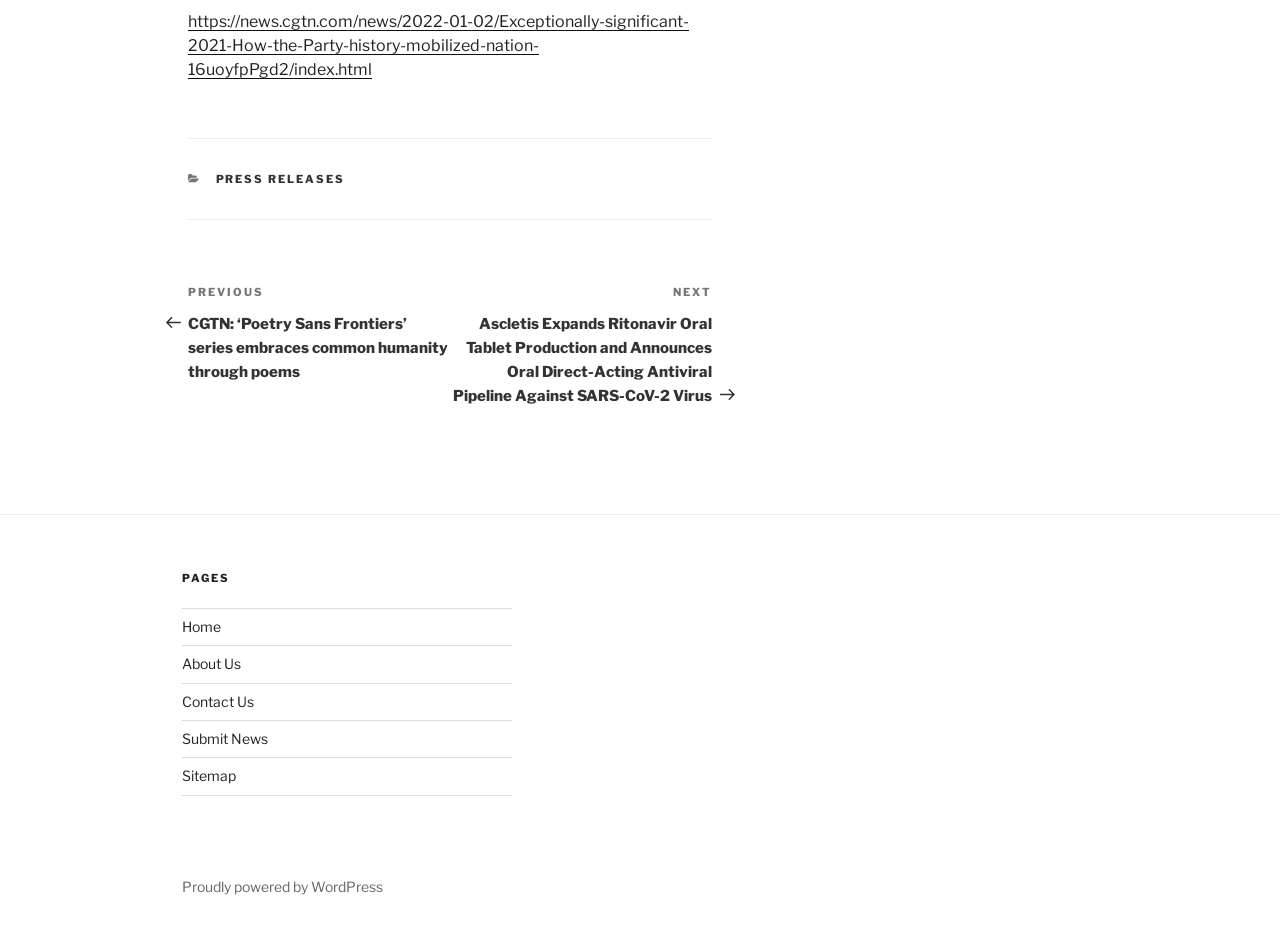What is the title of the previous post?
Look at the image and respond with a one-word or short-phrase answer.

CGTN: ‘Poetry Sans Frontiers’ series